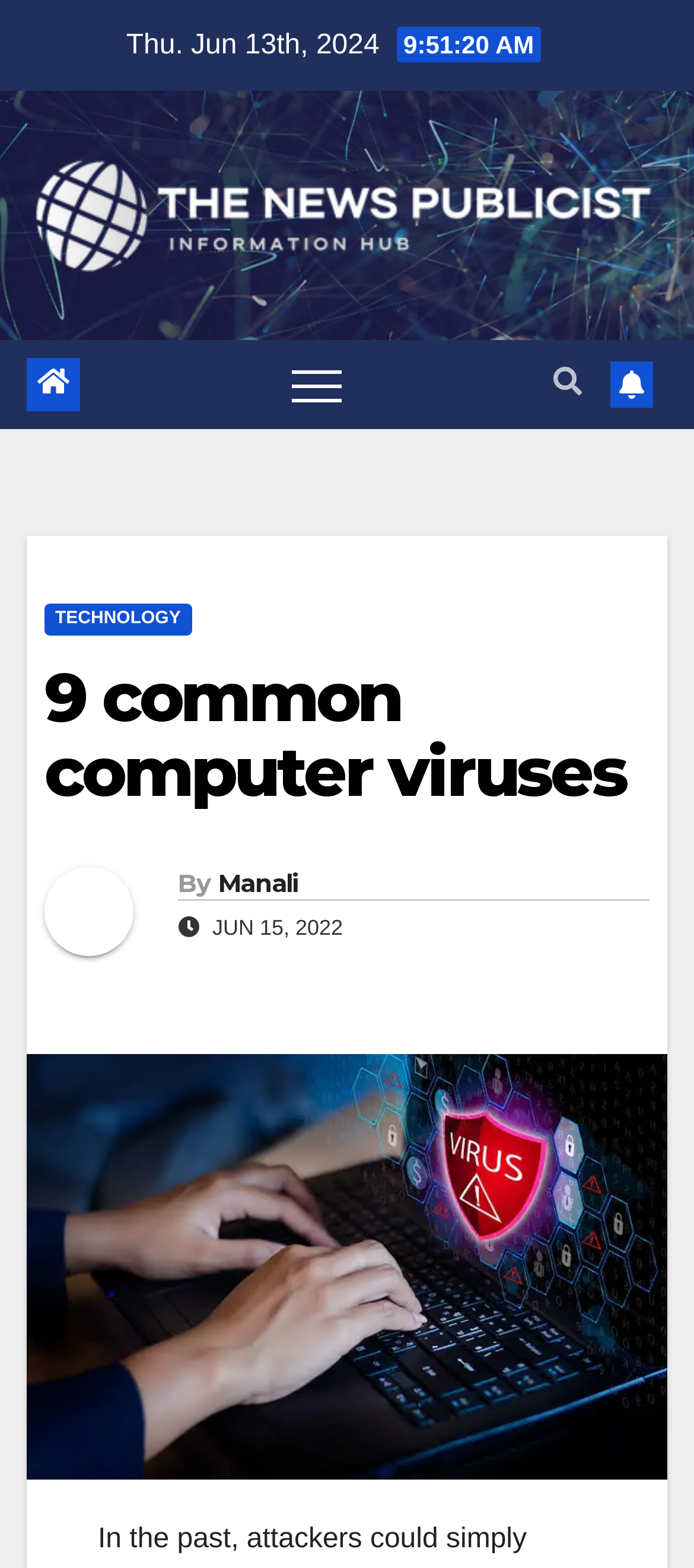What is the category of the article?
Please utilize the information in the image to give a detailed response to the question.

I found the category of the article by looking at the link element with the content 'TECHNOLOGY' which is located at the top of the article.